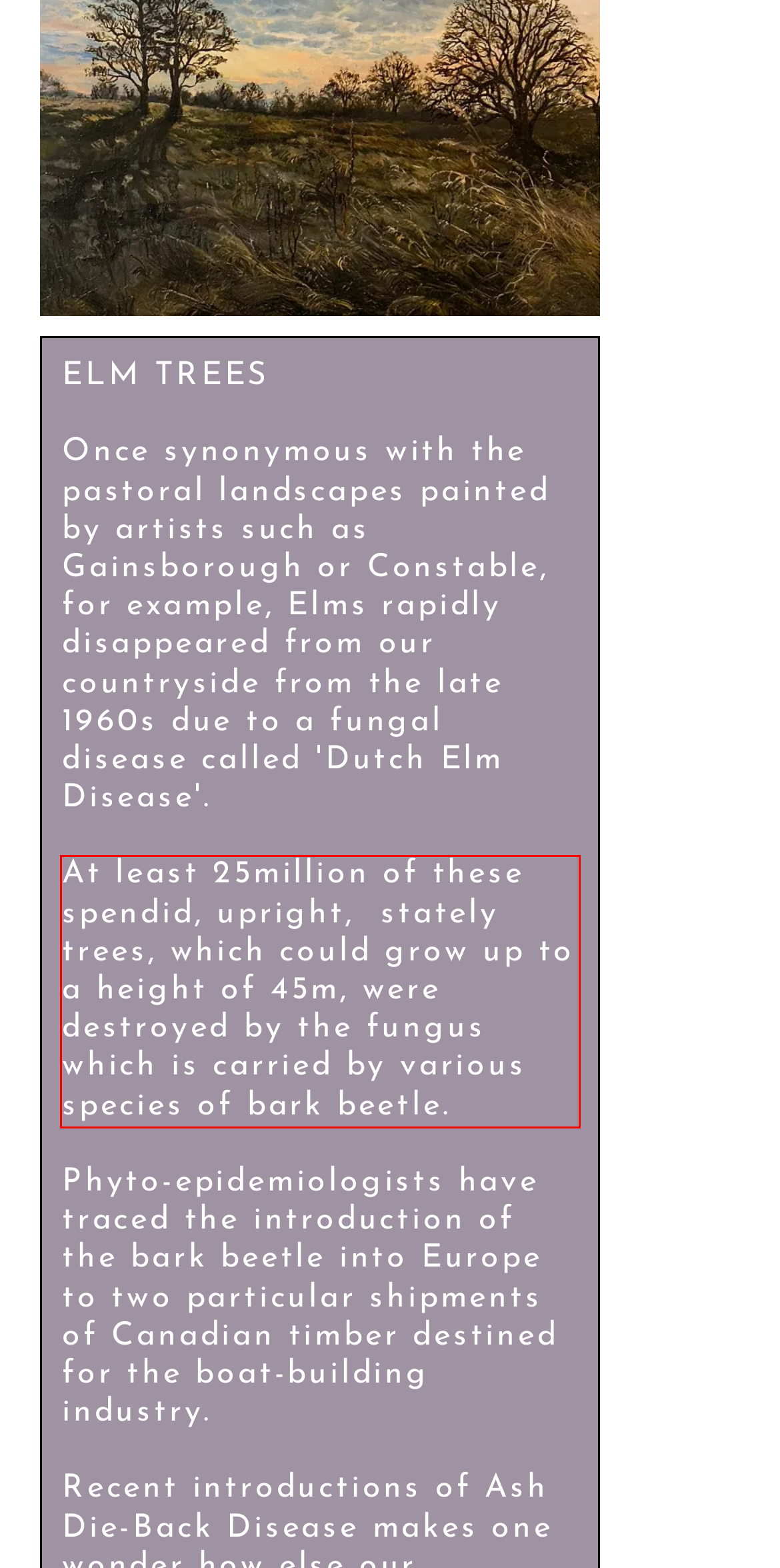Review the webpage screenshot provided, and perform OCR to extract the text from the red bounding box.

At least 25million of these spendid, upright, stately trees, which could grow up to a height of 45m, were destroyed by the fungus which is carried by various species of bark beetle.